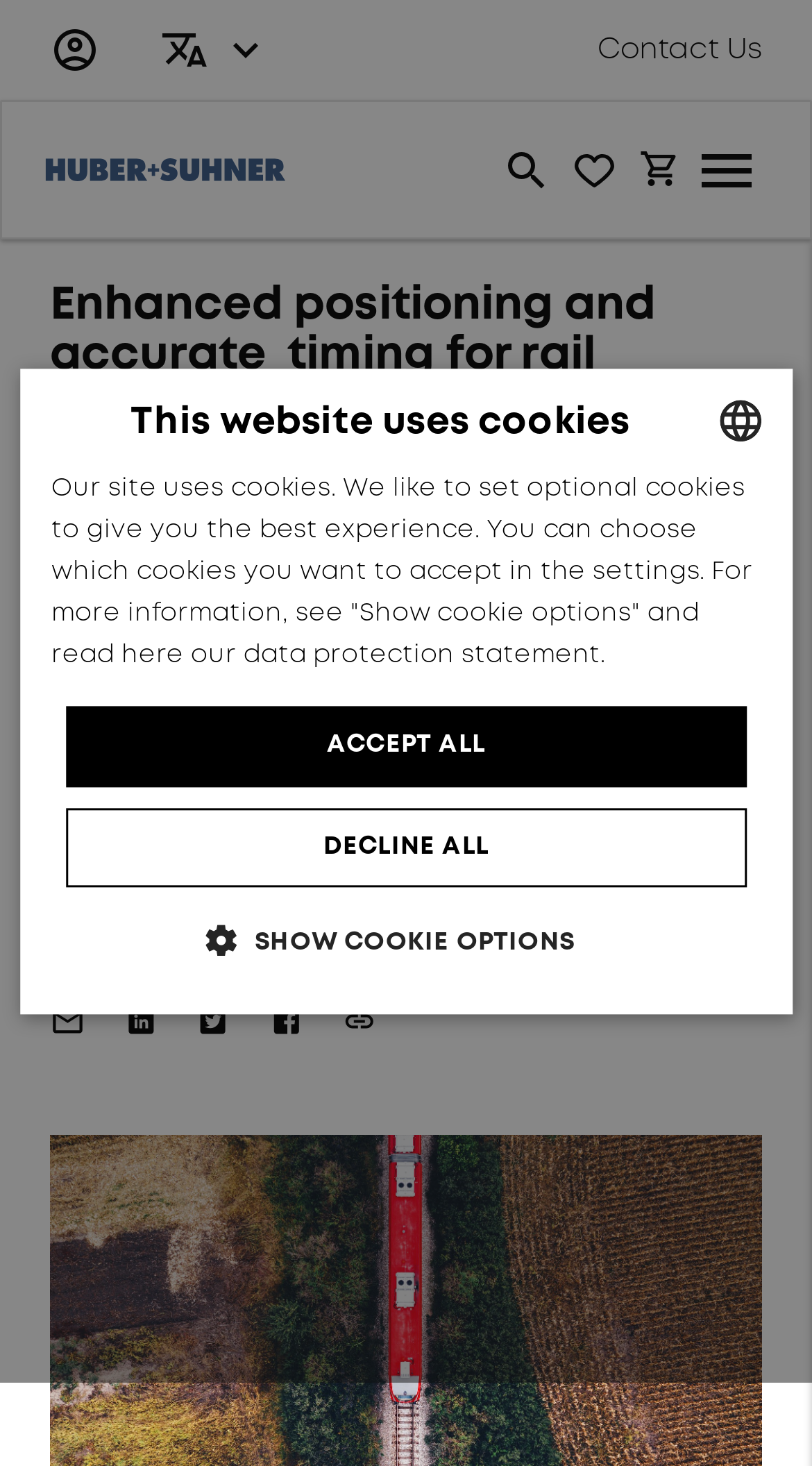How many social media sharing options are available?
Give a detailed response to the question by analyzing the screenshot.

In the 'Share:' section, there are five social media sharing options available, each represented by an icon and a link. These options allow users to share the webpage's content on different social media platforms.